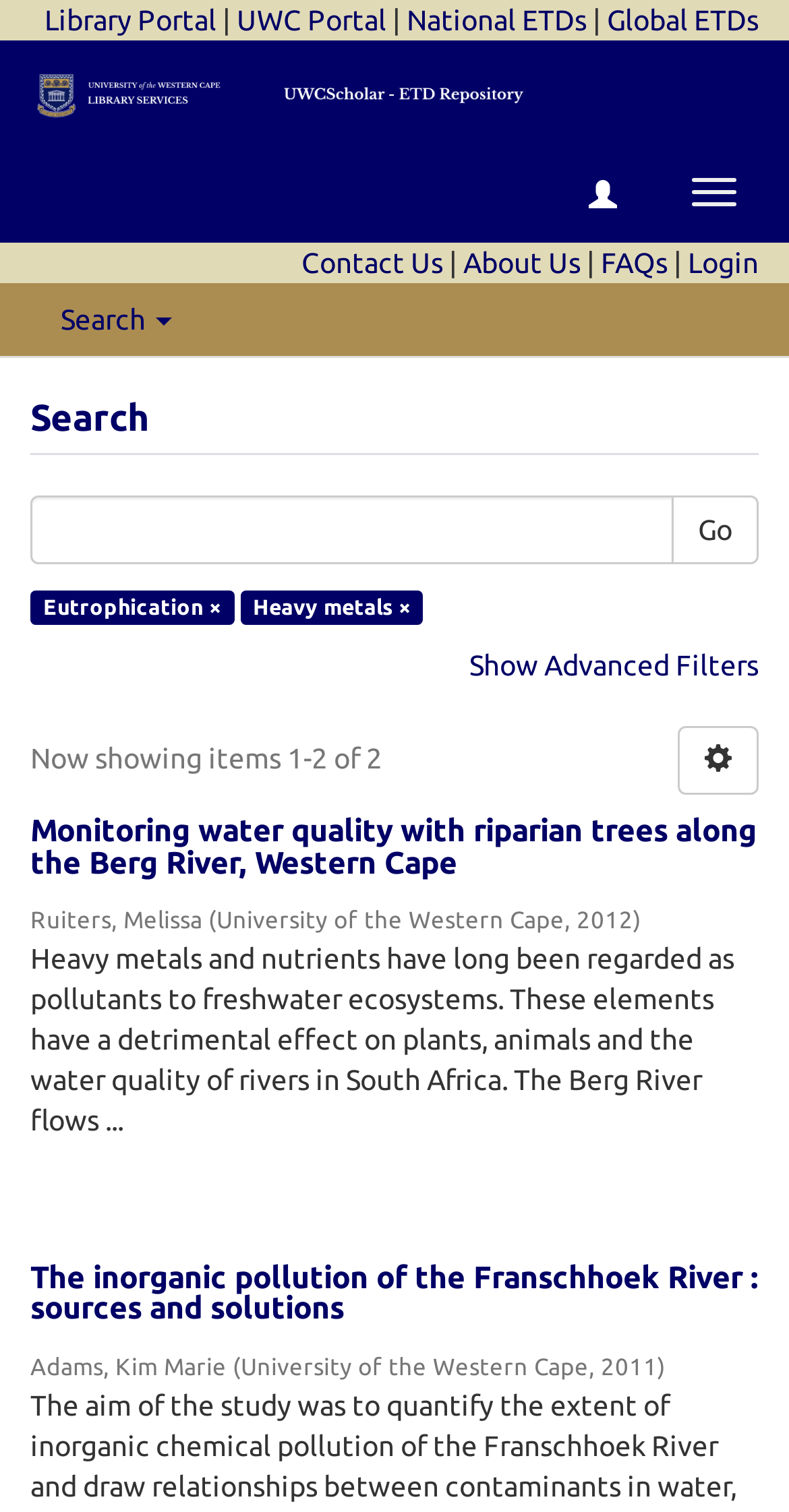Can you specify the bounding box coordinates for the region that should be clicked to fulfill this instruction: "Click on the 'Login' link".

[0.872, 0.163, 0.962, 0.185]